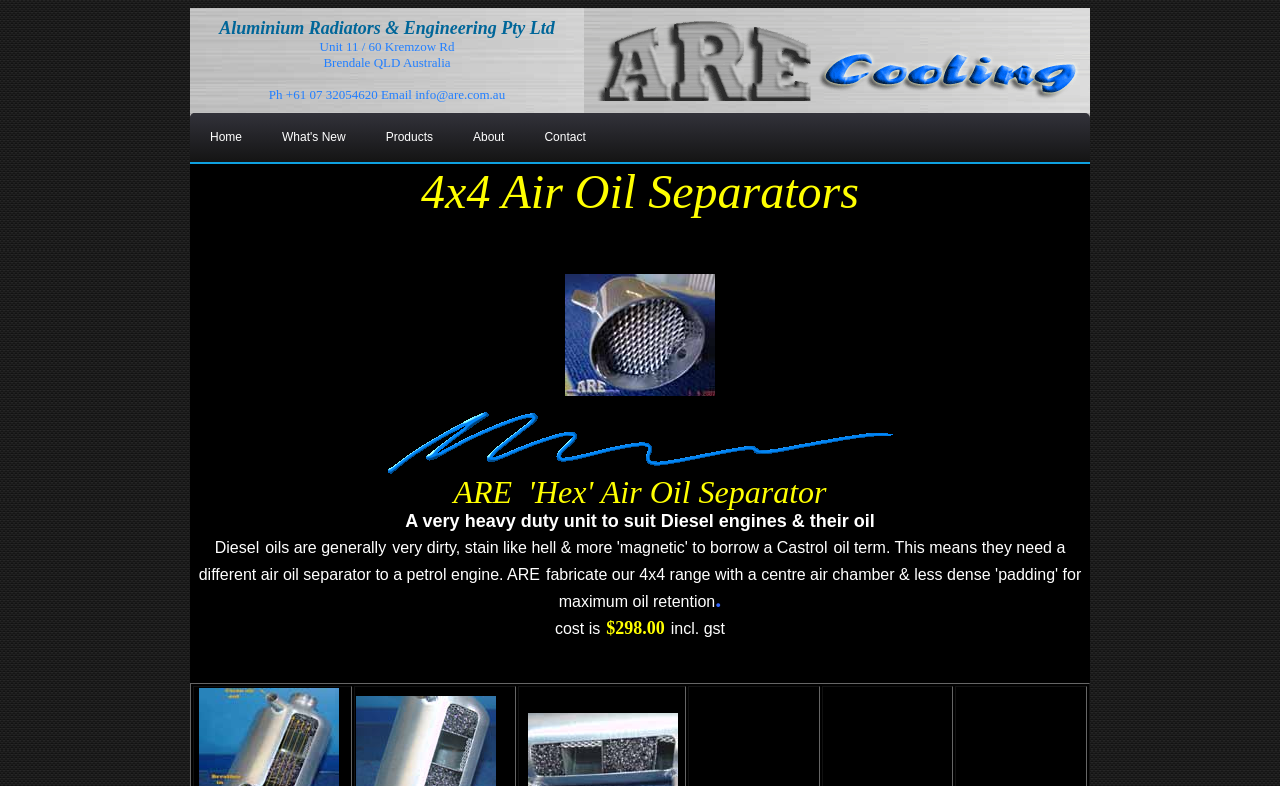Can you look at the image and give a comprehensive answer to the question:
What is the company's email address?

The company's email address can be found in the top-left section of the webpage, inside the LayoutTableCell element, which contains the company's address and contact information.